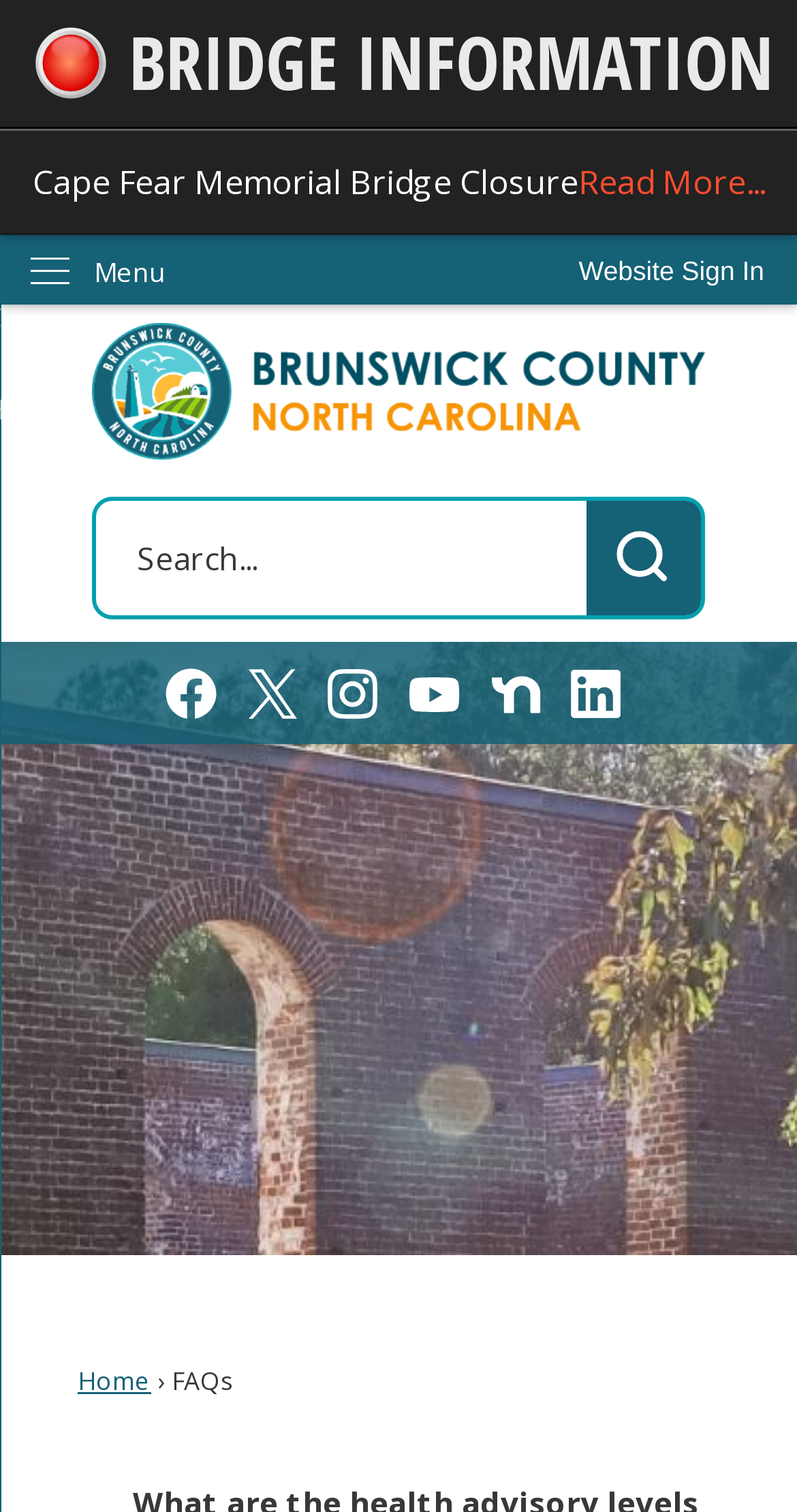Specify the bounding box coordinates of the element's area that should be clicked to execute the given instruction: "Go to the homepage". The coordinates should be four float numbers between 0 and 1, i.e., [left, top, right, bottom].

[0.115, 0.213, 0.885, 0.304]